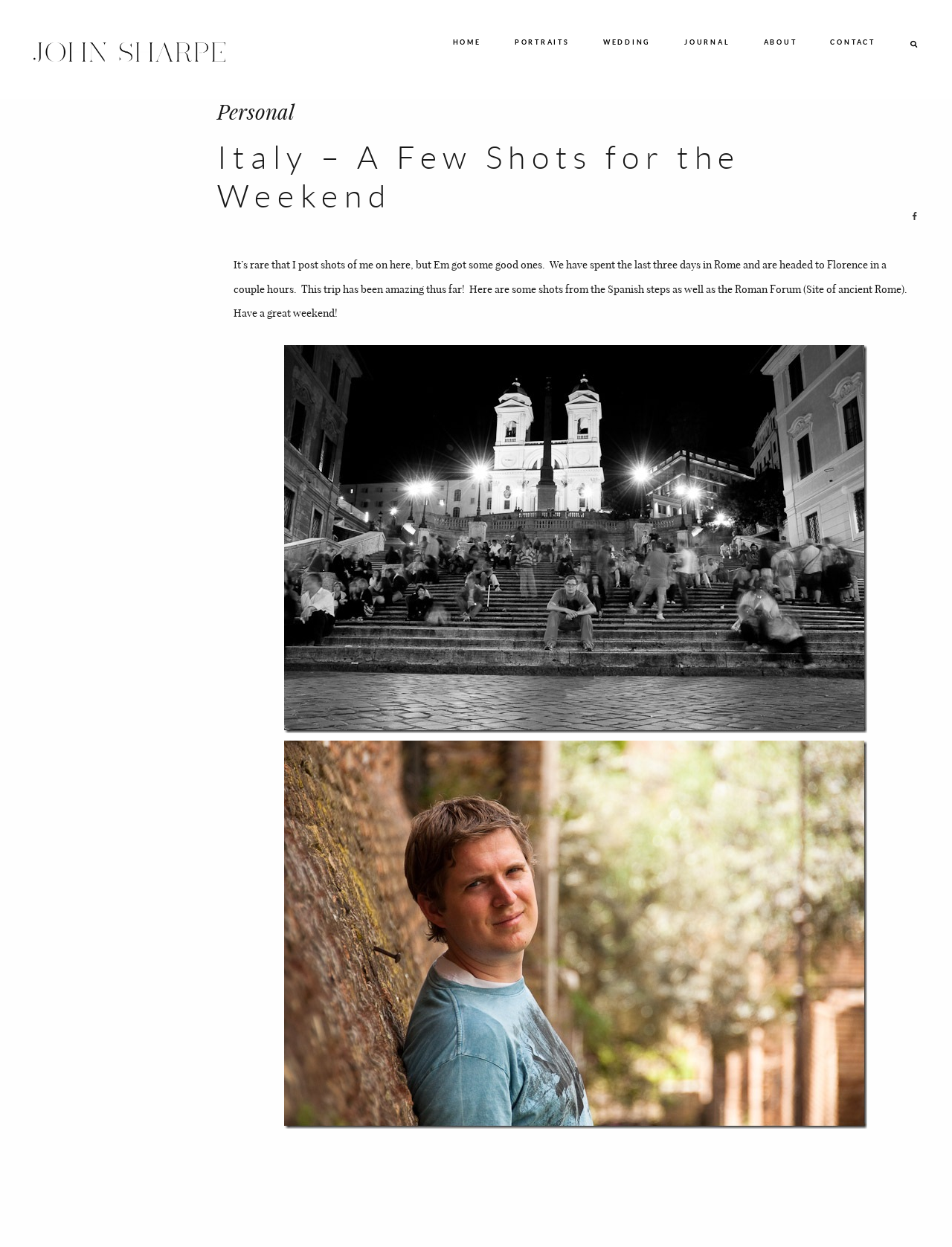Find the bounding box coordinates of the element you need to click on to perform this action: 'click on the CONTACT link'. The coordinates should be represented by four float values between 0 and 1, in the format [left, top, right, bottom].

[0.472, 0.2, 0.528, 0.208]